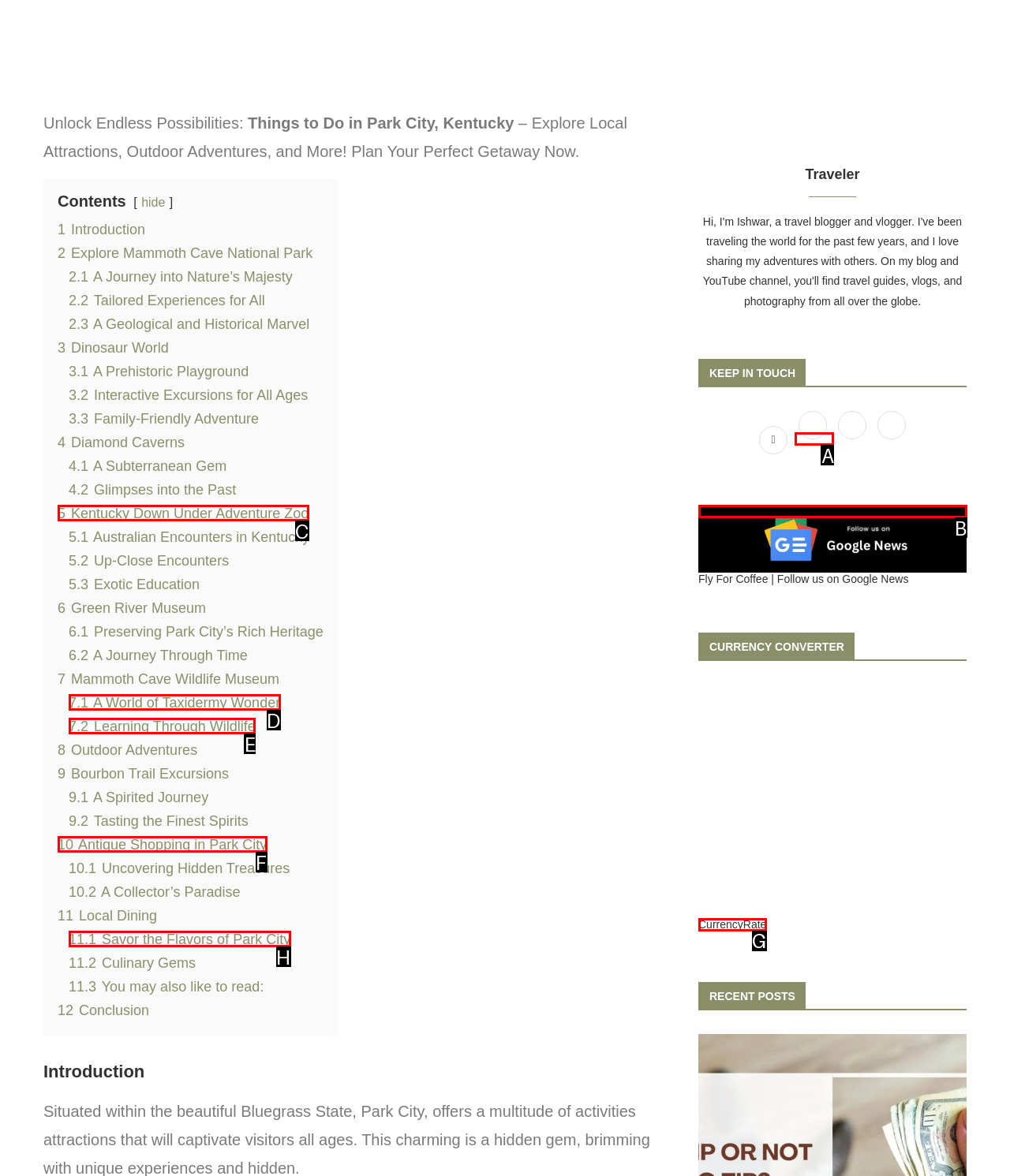Select the letter of the HTML element that best fits the description: 7.2 Learning Through Wildlife
Answer with the corresponding letter from the provided choices.

E